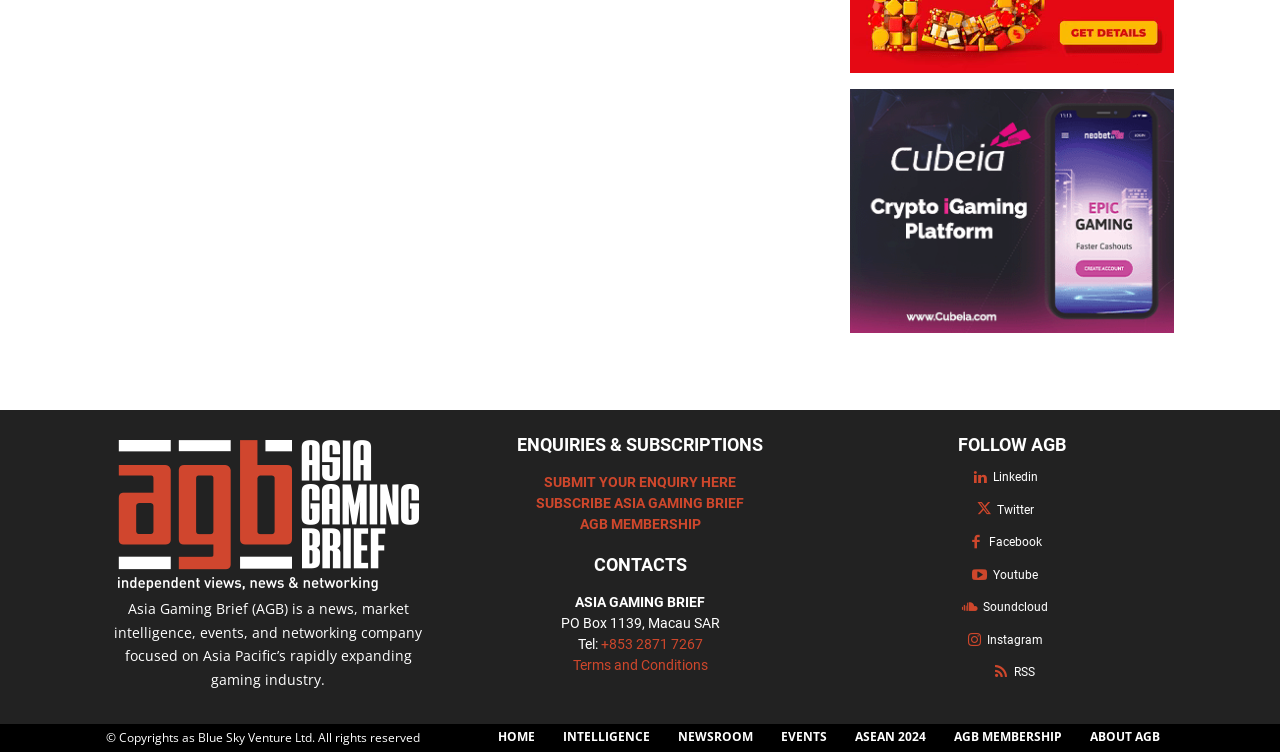Please determine the bounding box coordinates of the element's region to click in order to carry out the following instruction: "Follow AGB on Twitter". The coordinates should be four float numbers between 0 and 1, i.e., [left, top, right, bottom].

[0.779, 0.664, 0.808, 0.692]